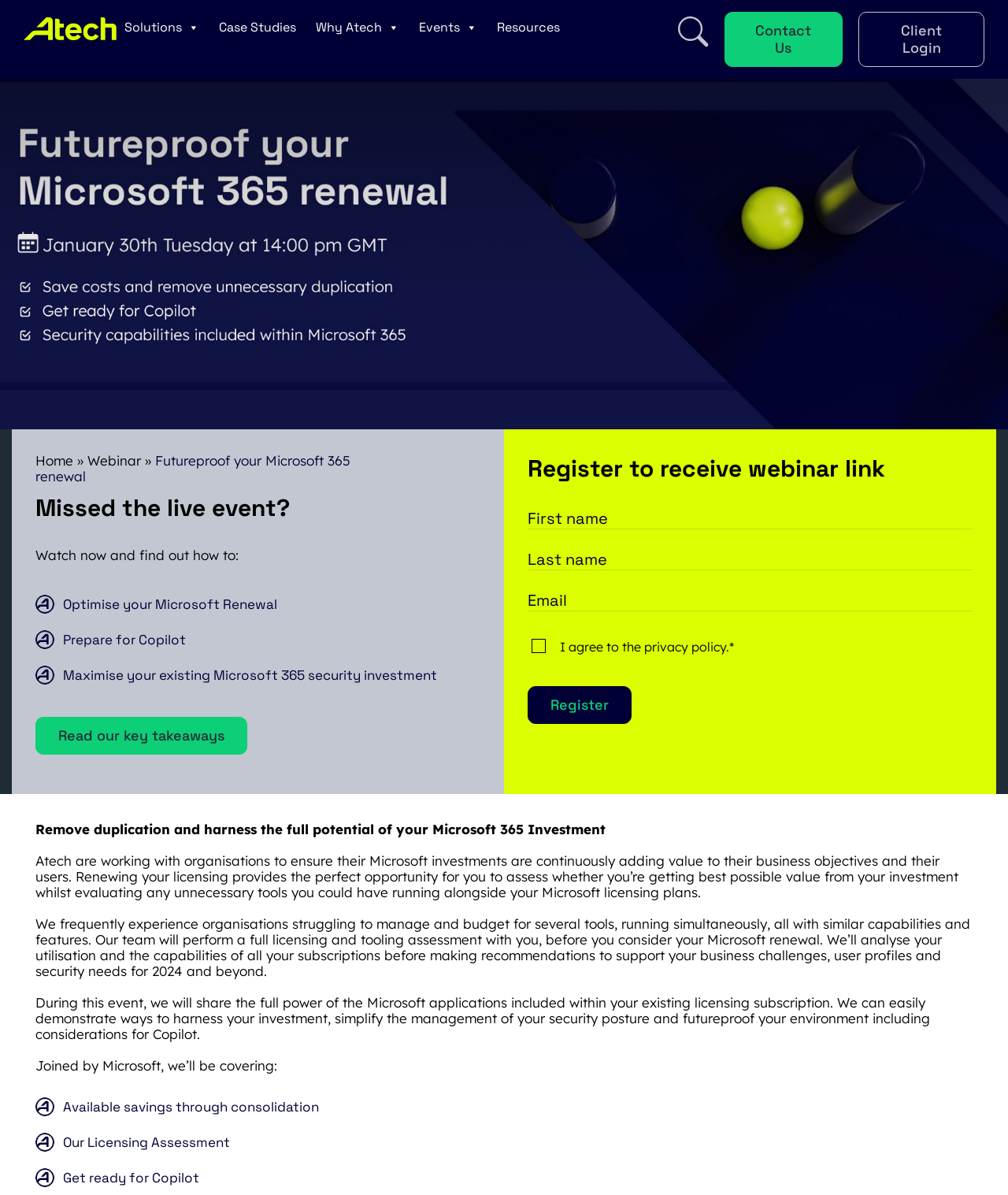Show the bounding box coordinates for the element that needs to be clicked to execute the following instruction: "View Cart". Provide the coordinates in the form of four float numbers between 0 and 1, i.e., [left, top, right, bottom].

None